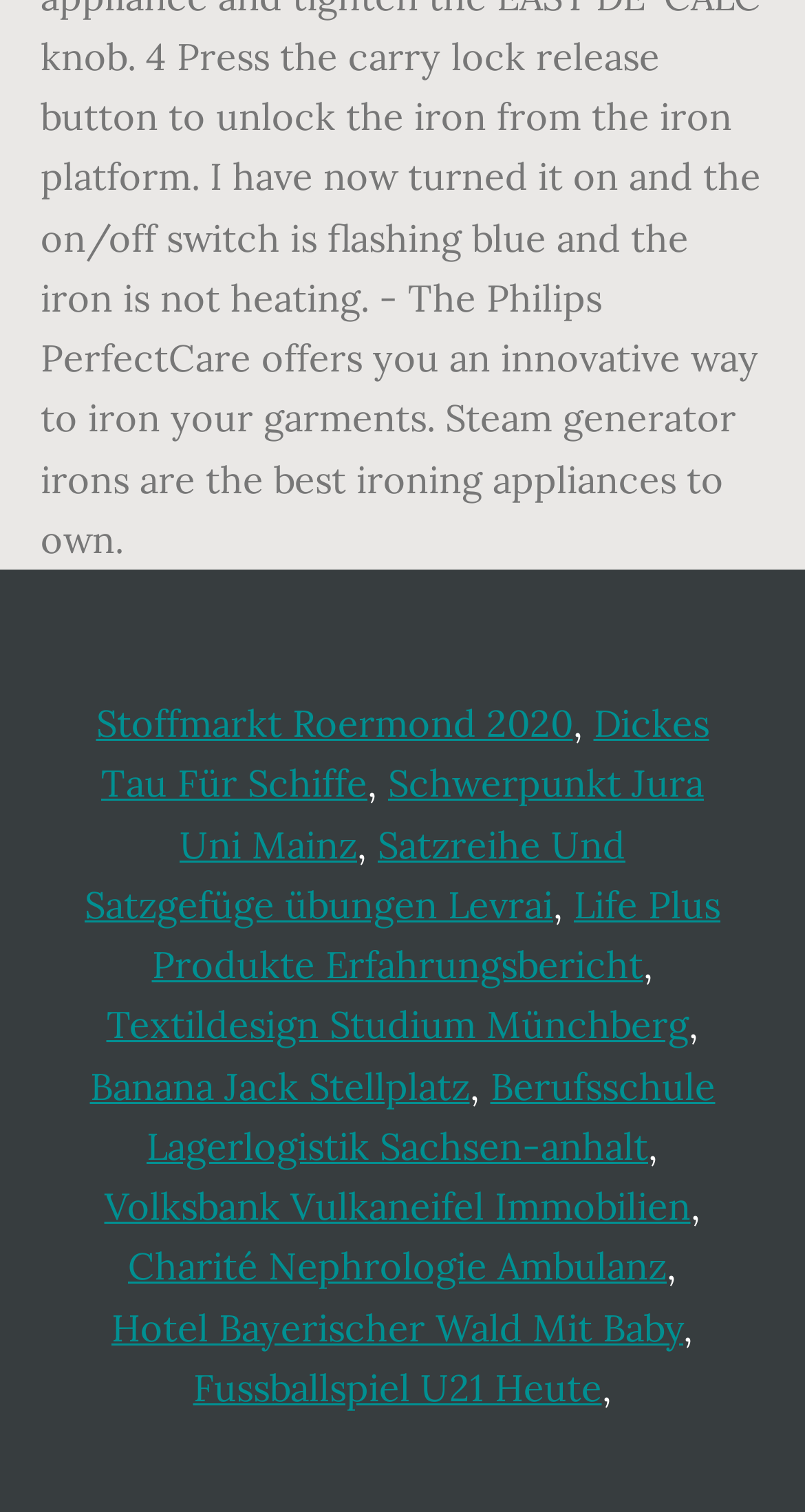Identify the bounding box coordinates of the clickable region required to complete the instruction: "check Satzreihe Und Satzgefüge übungen Levrai". The coordinates should be given as four float numbers within the range of 0 and 1, i.e., [left, top, right, bottom].

[0.105, 0.543, 0.777, 0.614]